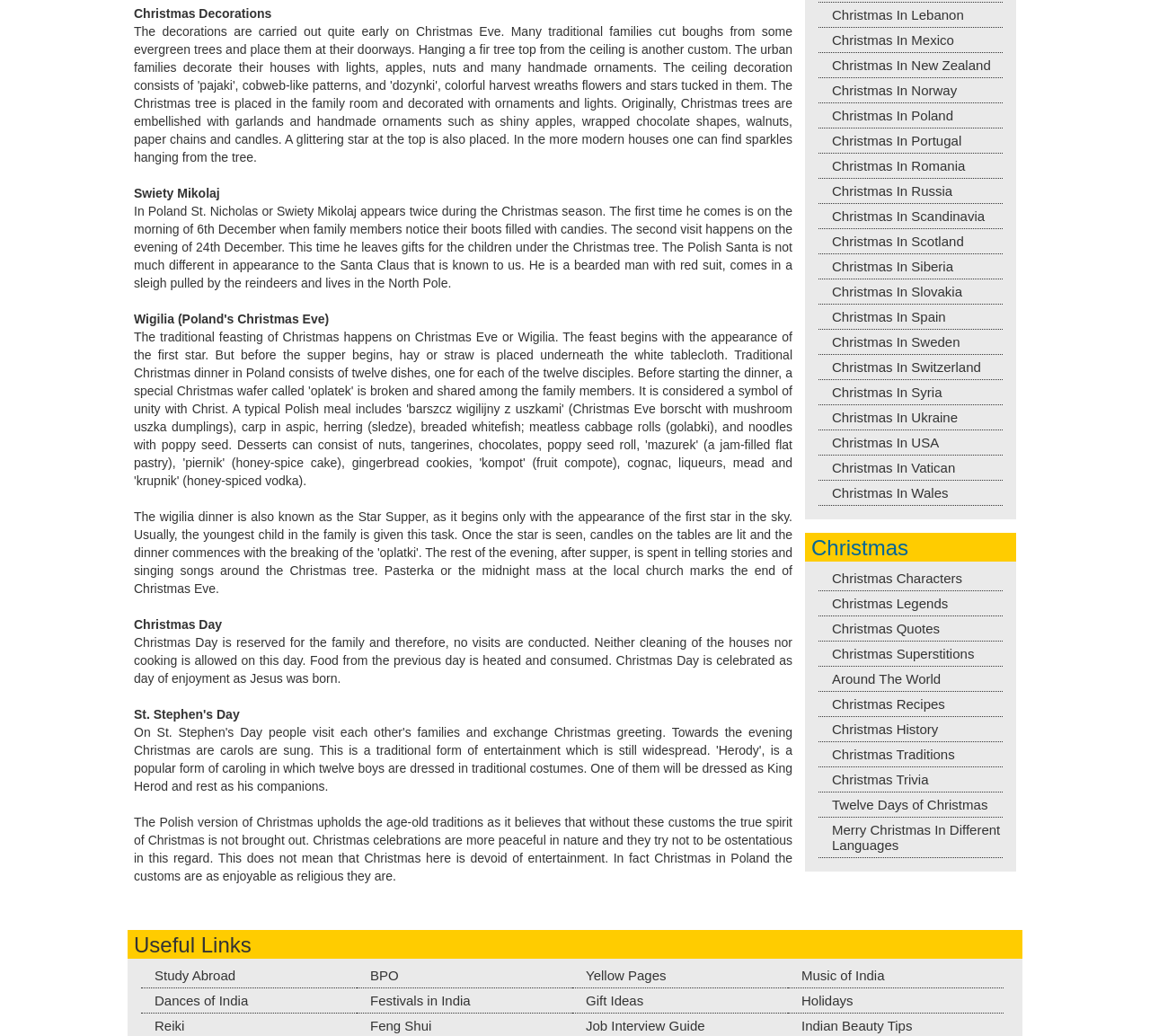What is the name of the saint mentioned in the text?
Using the image, provide a concise answer in one word or a short phrase.

St. Nicholas